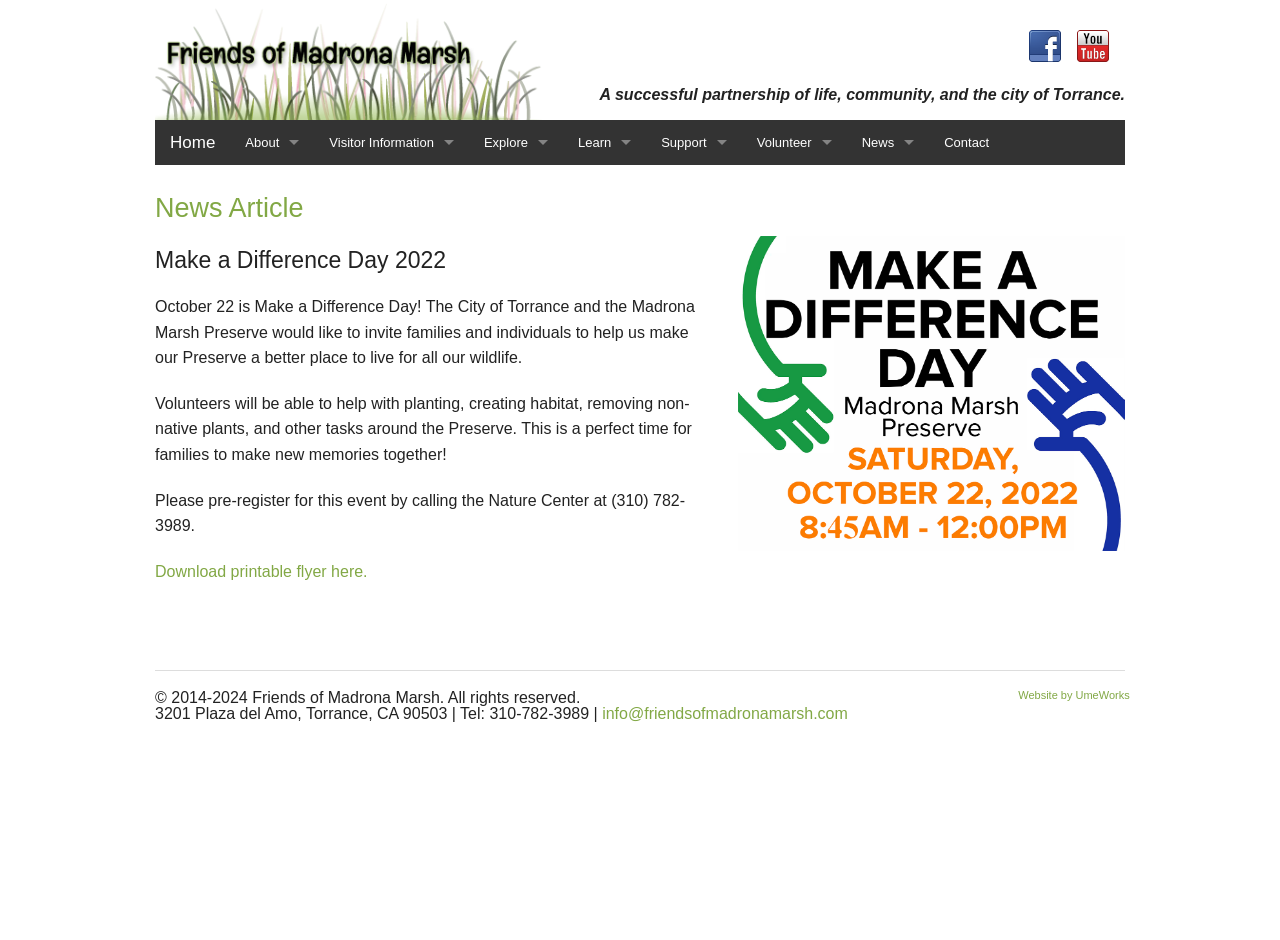Can you give a detailed response to the following question using the information from the image? What is the purpose of the event on October 22?

I found the answer by reading the text on the webpage, which mentions 'October 22 is Make a Difference Day!'. This suggests that the purpose of the event on October 22 is to make a difference, and it is specifically referred to as 'Make a Difference Day'.